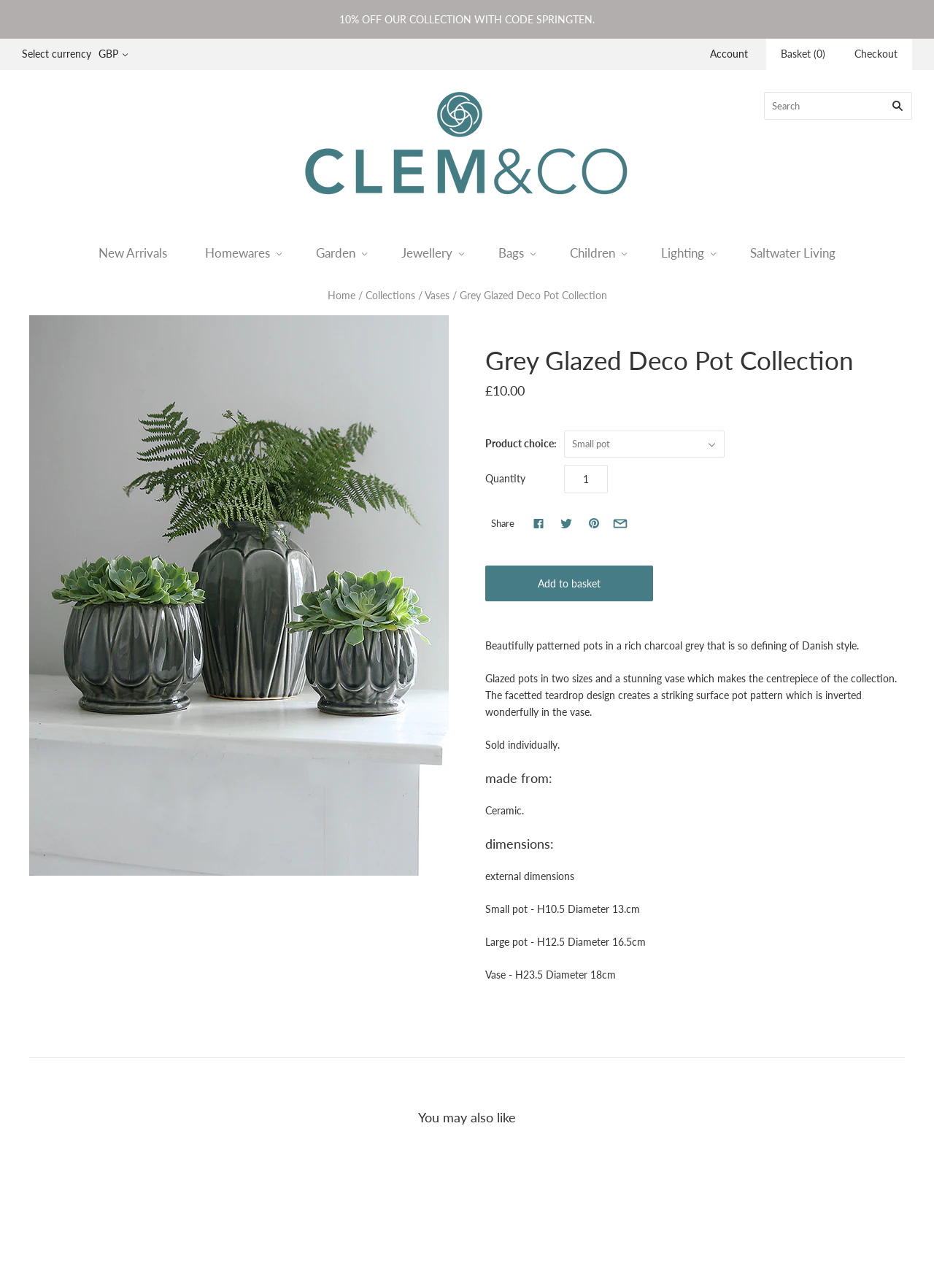Please locate the bounding box coordinates of the element that needs to be clicked to achieve the following instruction: "View account". The coordinates should be four float numbers between 0 and 1, i.e., [left, top, right, bottom].

[0.76, 0.037, 0.801, 0.046]